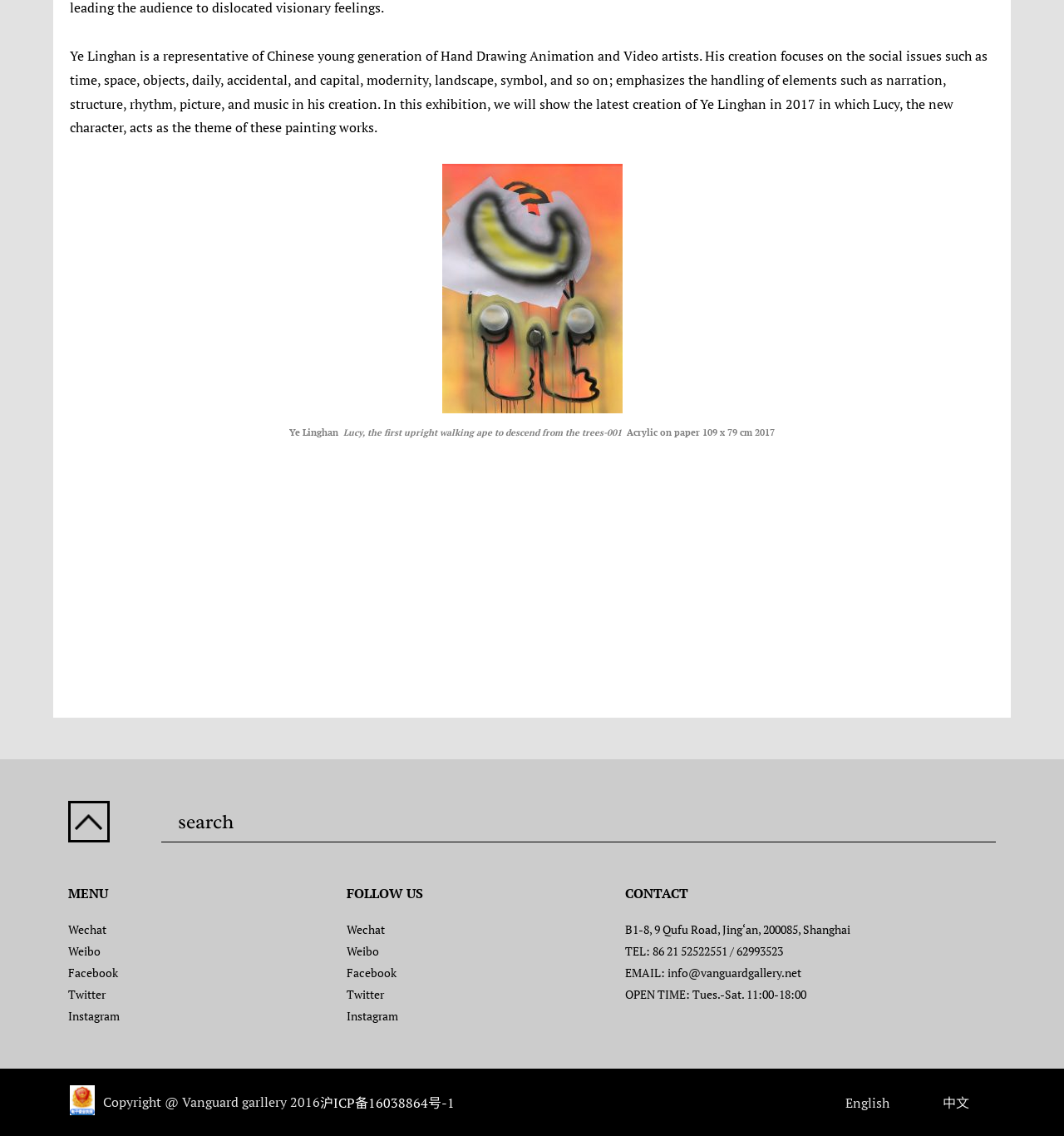Provide a brief response to the question below using one word or phrase:
What is the name of the artist featured in this exhibition?

Ye Linghan